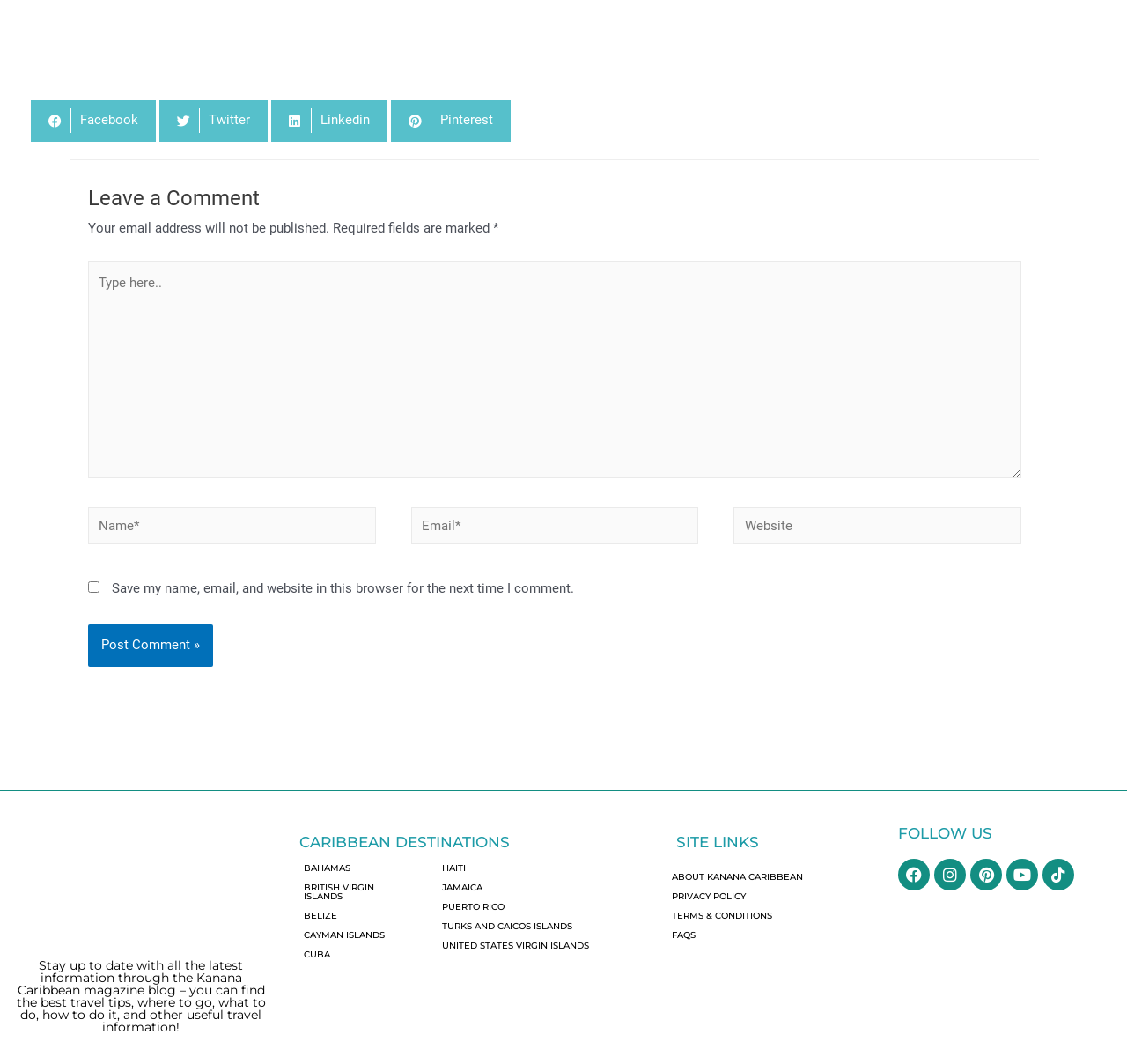Can you pinpoint the bounding box coordinates for the clickable element required for this instruction: "Type in the name field"? The coordinates should be four float numbers between 0 and 1, i.e., [left, top, right, bottom].

[0.078, 0.477, 0.333, 0.512]